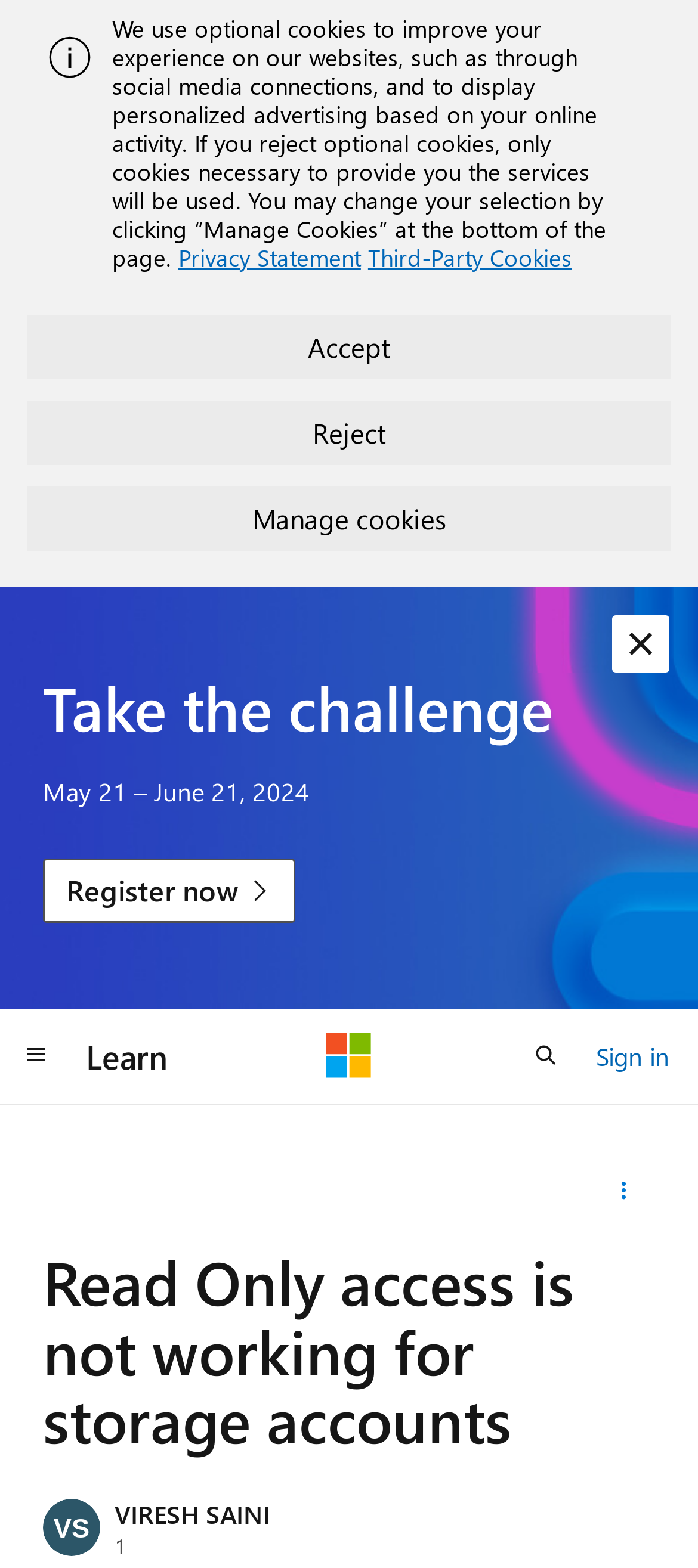What is the purpose of the 'Dismiss alert' button?
Please craft a detailed and exhaustive response to the question.

I inferred the purpose of the 'Dismiss alert' button by its name and location, which suggests that it is used to dismiss the alert message at the top of the webpage.